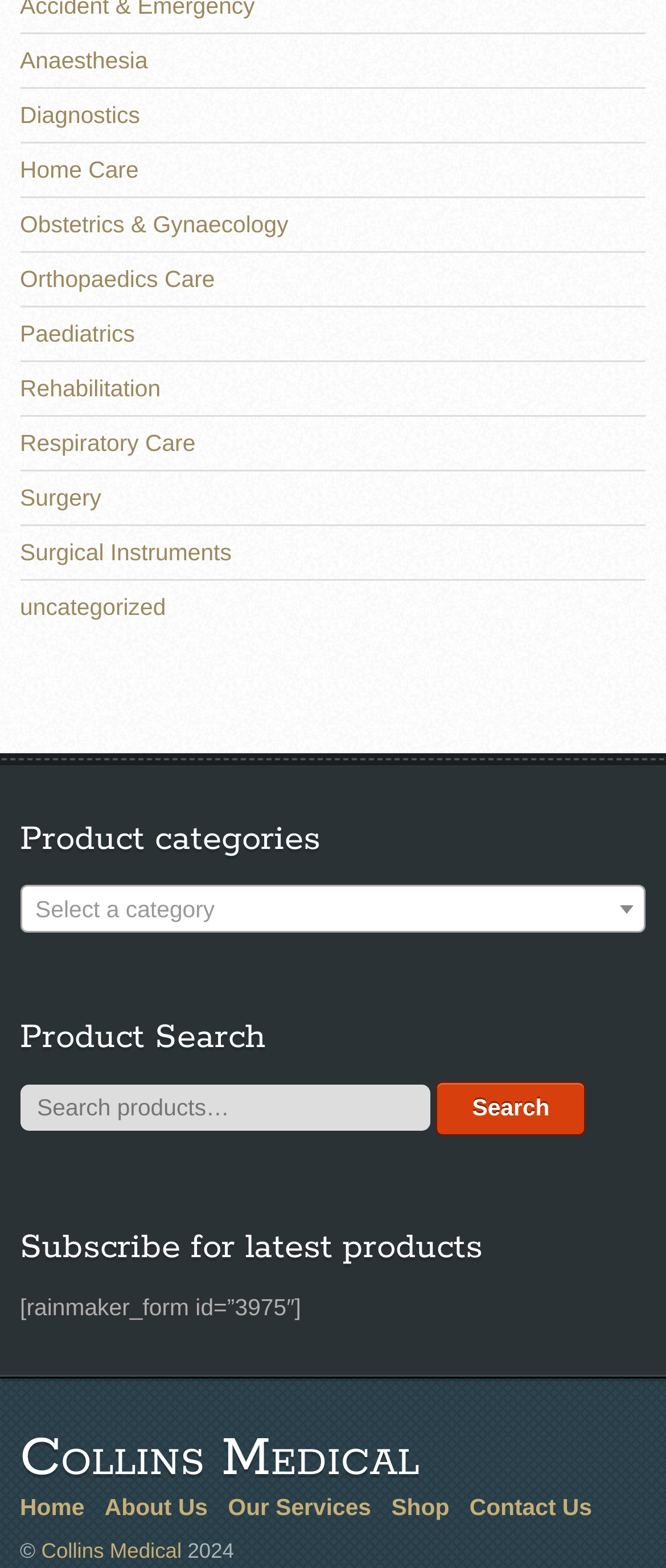Please identify the bounding box coordinates of the region to click in order to complete the given instruction: "Check out the tutorial on fixing Windows 10 blurry text issues". The coordinates should be four float numbers between 0 and 1, i.e., [left, top, right, bottom].

None